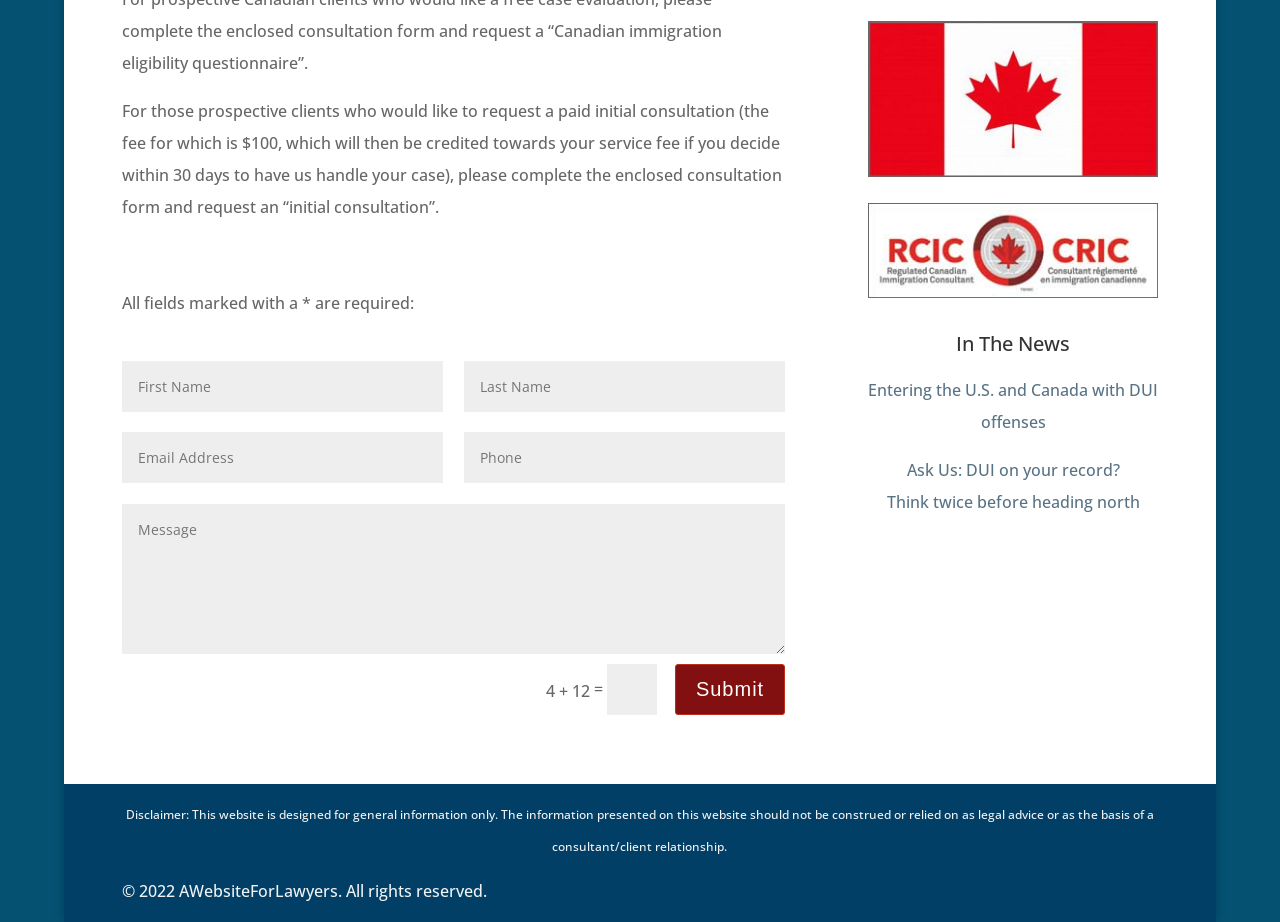Please determine the bounding box coordinates, formatted as (top-left x, top-left y, bottom-right x, bottom-right y), with all values as floating point numbers between 0 and 1. Identify the bounding box of the region described as: name="et_pb_contact_message_1" placeholder="Message"

[0.095, 0.546, 0.613, 0.709]